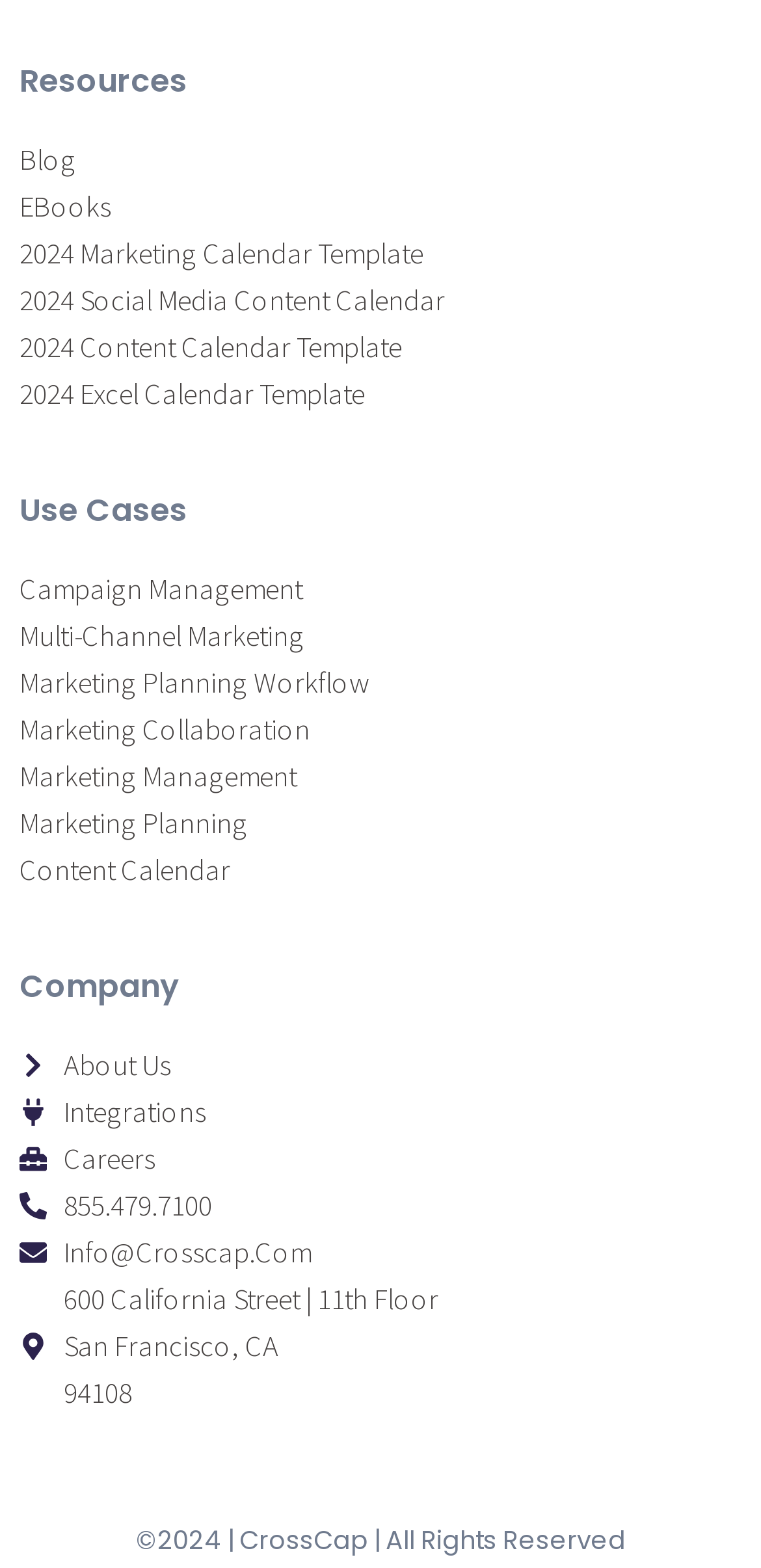Locate the bounding box coordinates of the clickable area to execute the instruction: "Contact CrossCap". Provide the coordinates as four float numbers between 0 and 1, represented as [left, top, right, bottom].

[0.026, 0.784, 0.974, 0.814]